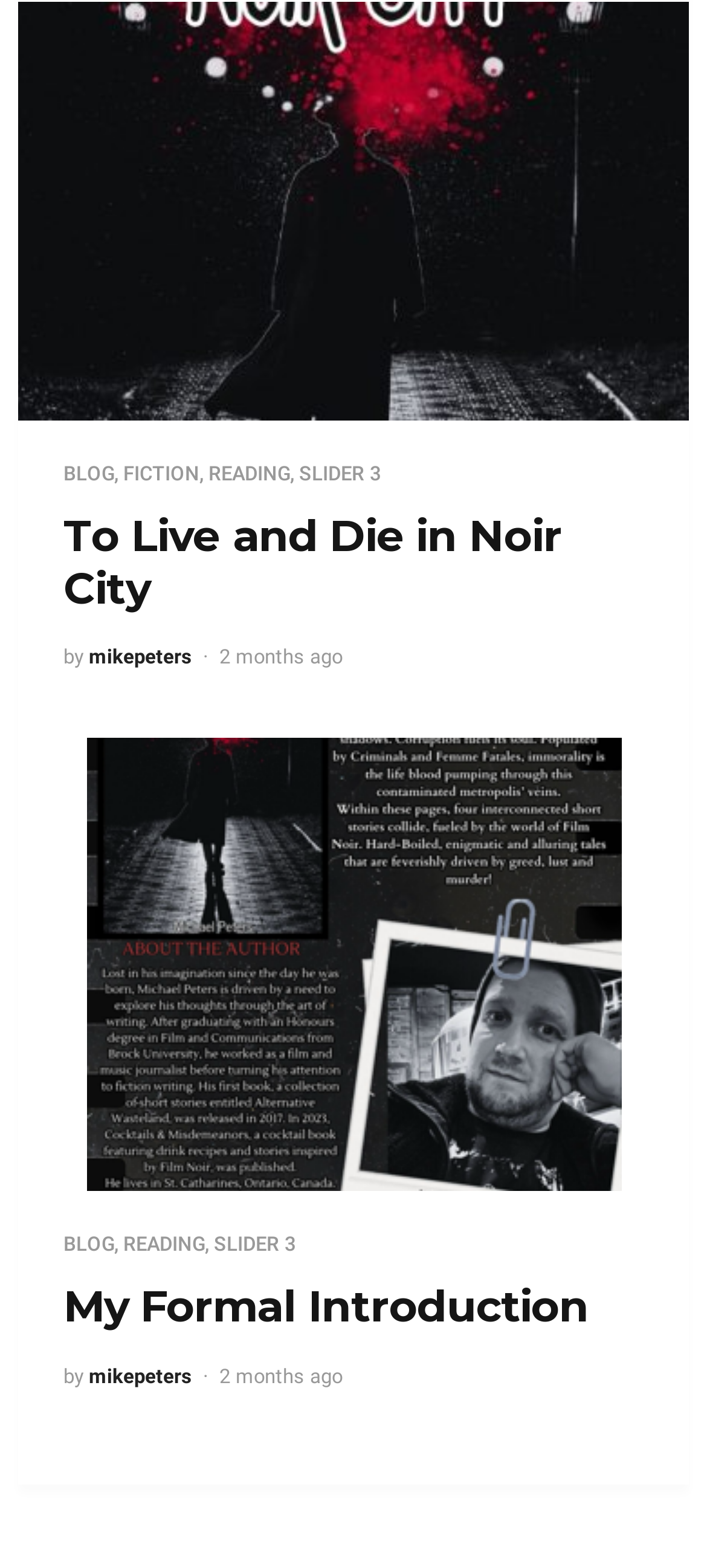Provide a thorough and detailed response to the question by examining the image: 
Who is the author of the blog posts?

I found the author's name by examining the links with the text 'mikepeters' which are located below the headings of the blog posts.